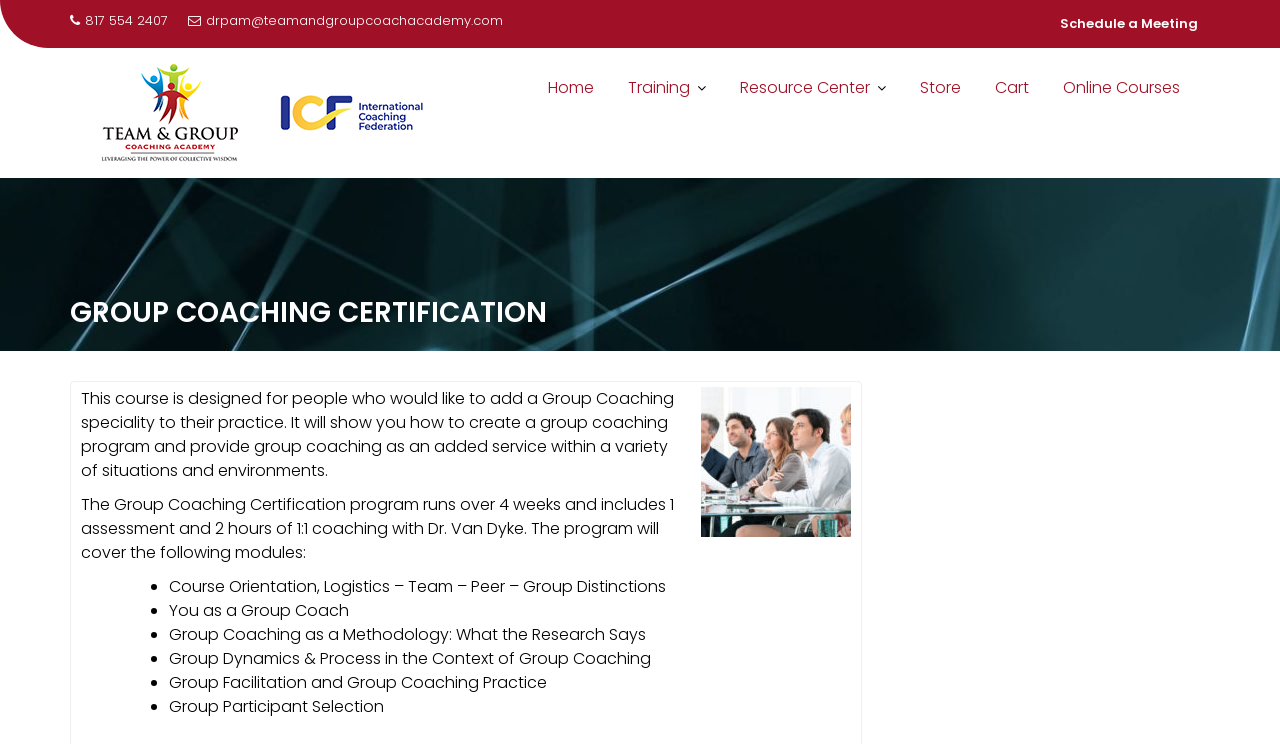Describe in detail what you see on the webpage.

This webpage is about the Group Coaching Certification program offered by the Team & Group Coaching Academy. At the top left corner, there is a phone number "817 554 2407" and an email address "drpam@teamandgroupcoachacademy.com" with an envelope icon. Next to it, there is a link to schedule a meeting. 

On the top center, there is a logo of the Team & Group Coaching Academy, which is an image with a link to the academy's homepage. Below the logo, there is a navigation menu with links to different sections of the website, including Home, Training, Resource Center, Store, Cart, and Online Courses.

The main content of the webpage is about the Group Coaching Certification program, which is an online course. The course is designed for people who want to add group coaching to their practice, and it covers how to create a group coaching program and provide group coaching in various situations. The program runs for 4 weeks, includes 1 assessment, and 2 hours of 1:1 coaching with Dr. Van Dyke.

Below the course description, there is a list of modules covered in the program, including Course Orientation, Logistics, You as a Group Coach, Group Coaching as a Methodology, Group Dynamics & Process, Group Facilitation and Group Coaching Practice, and Group Participant Selection. Each module is marked with a bullet point.